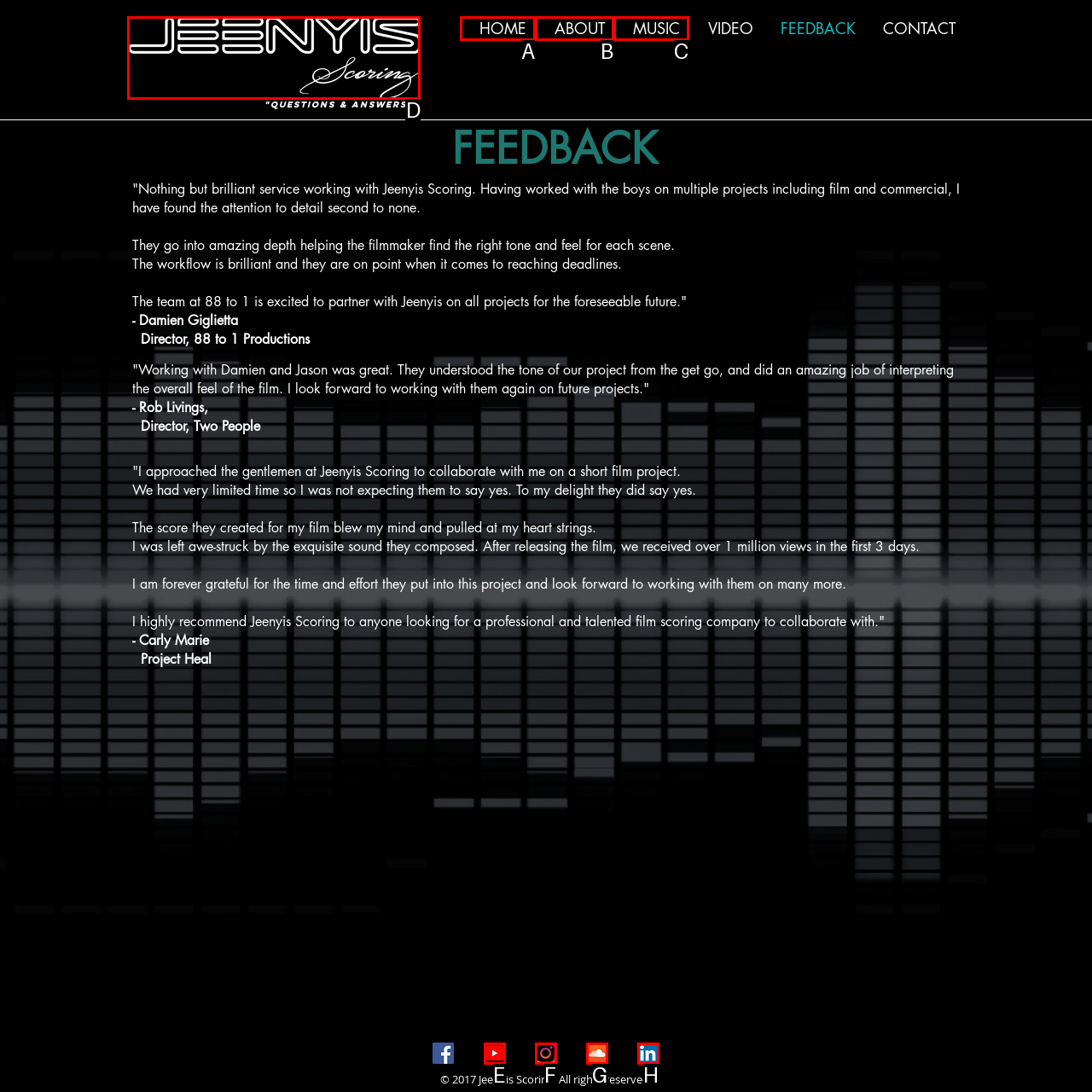Select the letter of the UI element you need to click on to fulfill this task: Click the Jeenyis Logo. Write down the letter only.

D